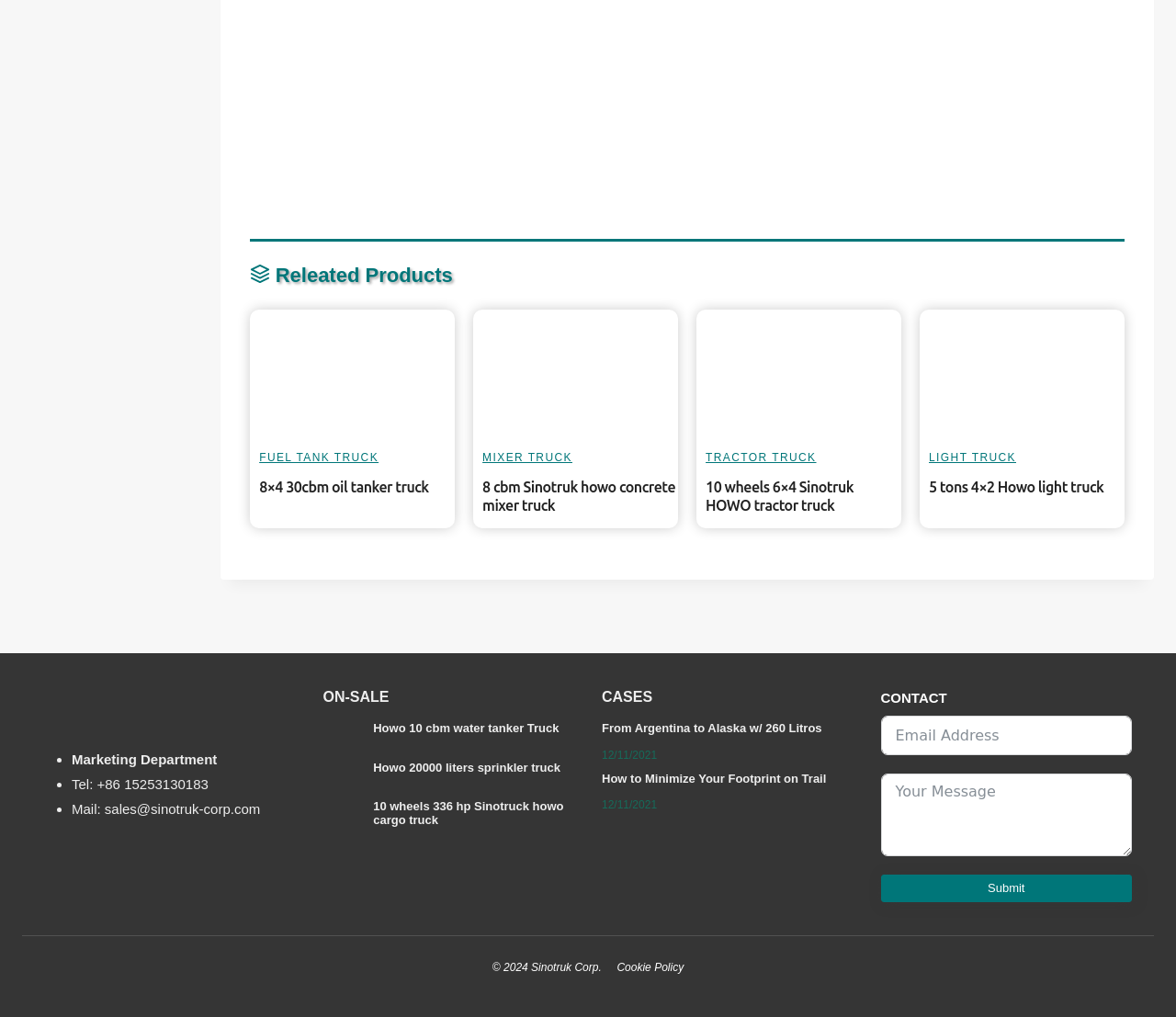Show me the bounding box coordinates of the clickable region to achieve the task as per the instruction: "Click on 'MIXER TRUCK'".

[0.41, 0.444, 0.487, 0.456]